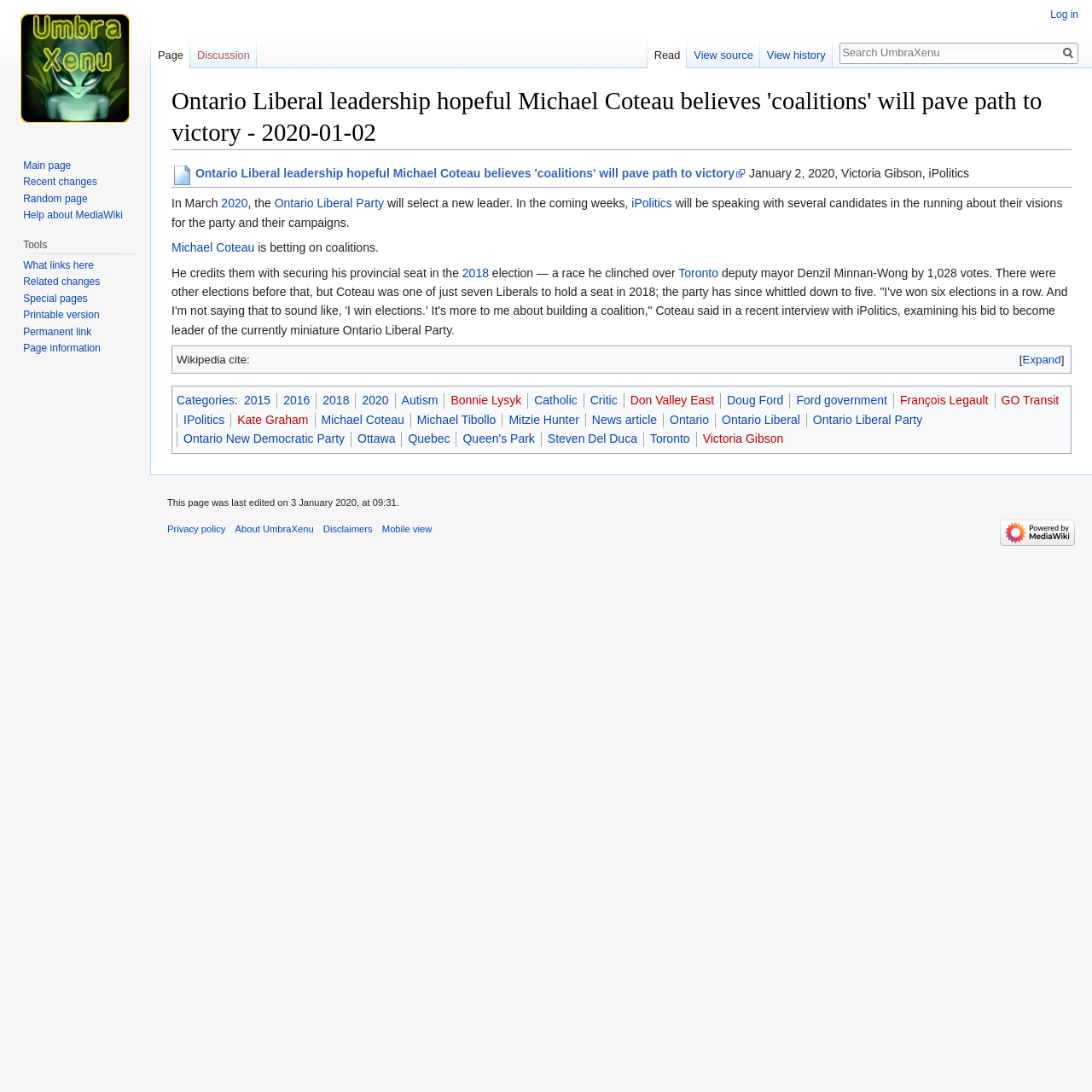Kindly determine the bounding box coordinates of the area that needs to be clicked to fulfill this instruction: "View the main page".

[0.021, 0.146, 0.065, 0.157]